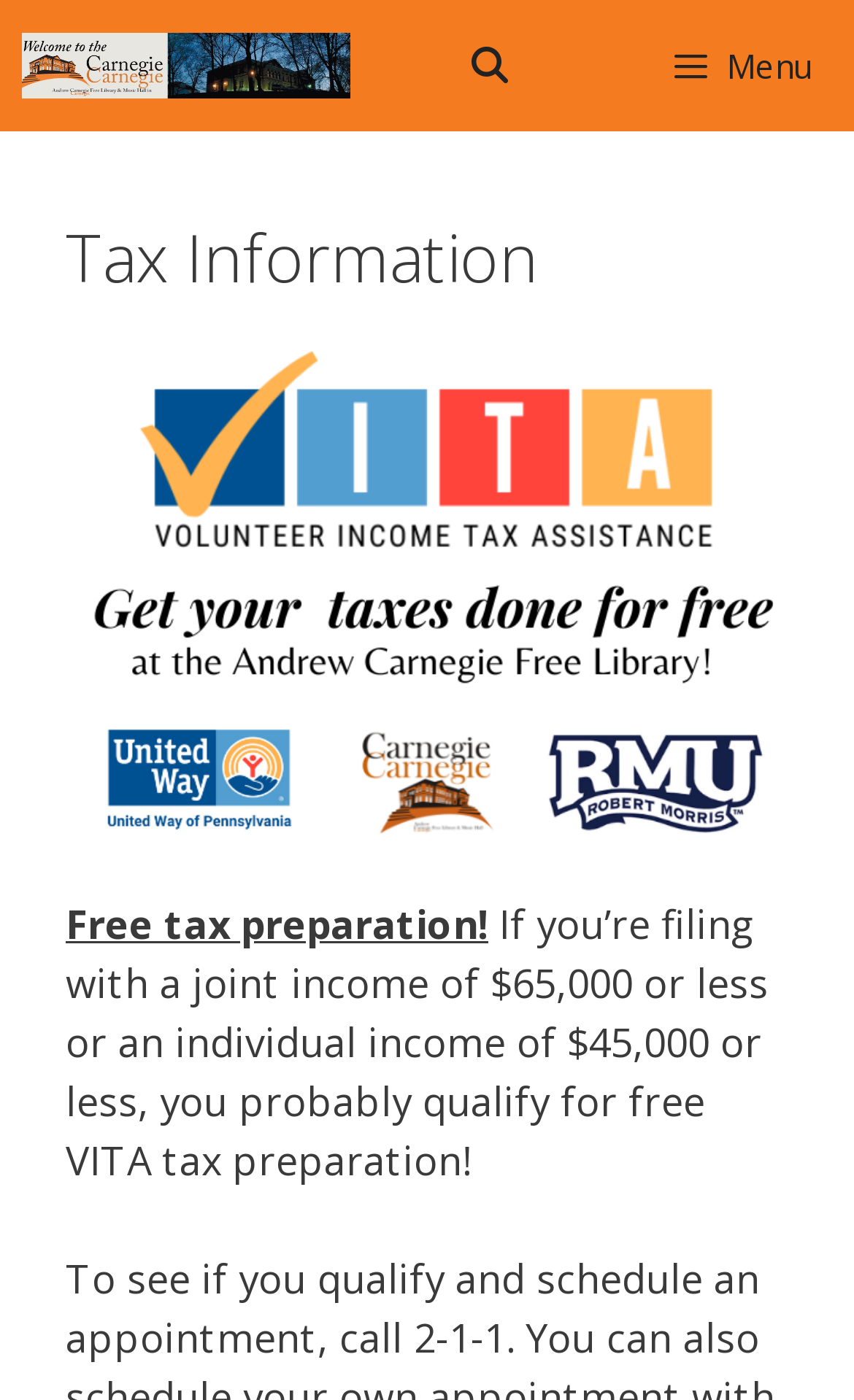Please provide a comprehensive answer to the question below using the information from the image: What is the name of the library?

The name of the library can be inferred from the link and image at the top of the webpage, which both have the text 'Andrew Carnegie Free Library & Music Hall'.